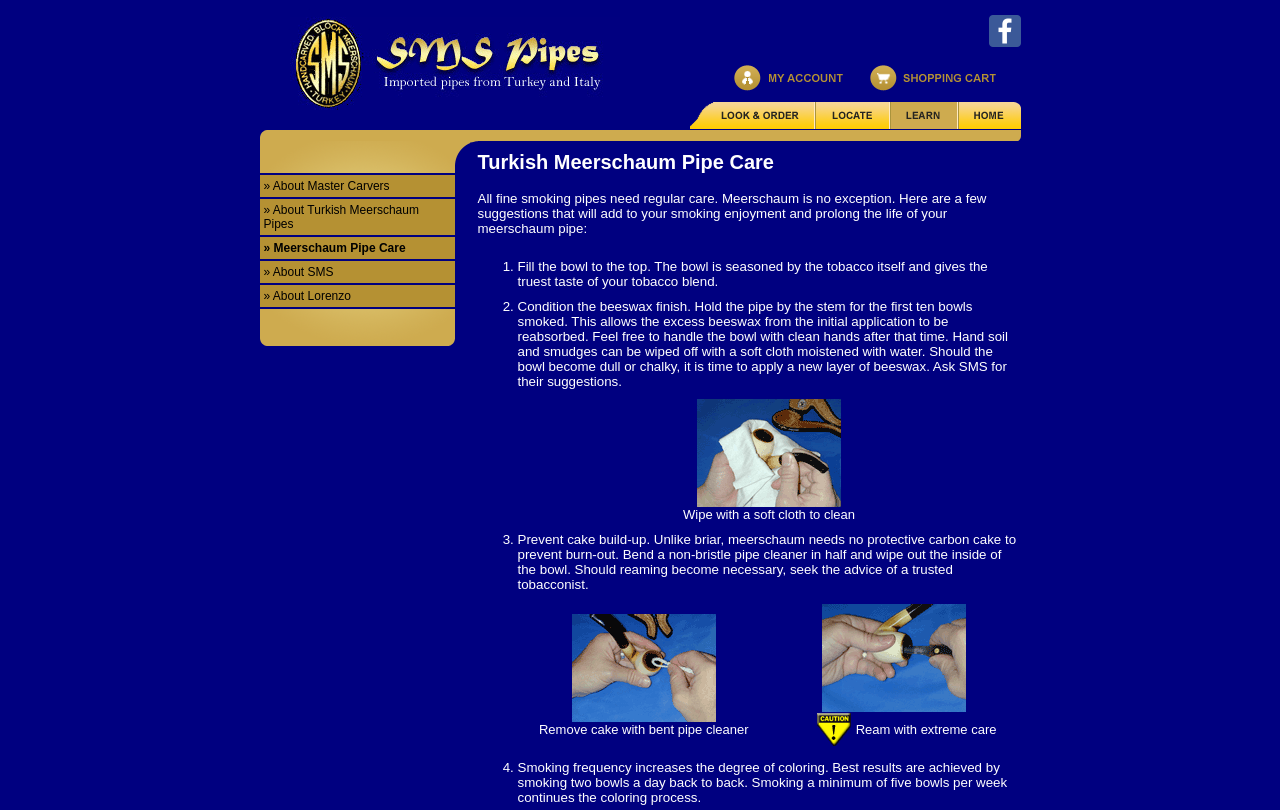Give a short answer using one word or phrase for the question:
What is the purpose of wiping the pipe with a soft cloth?

To clean